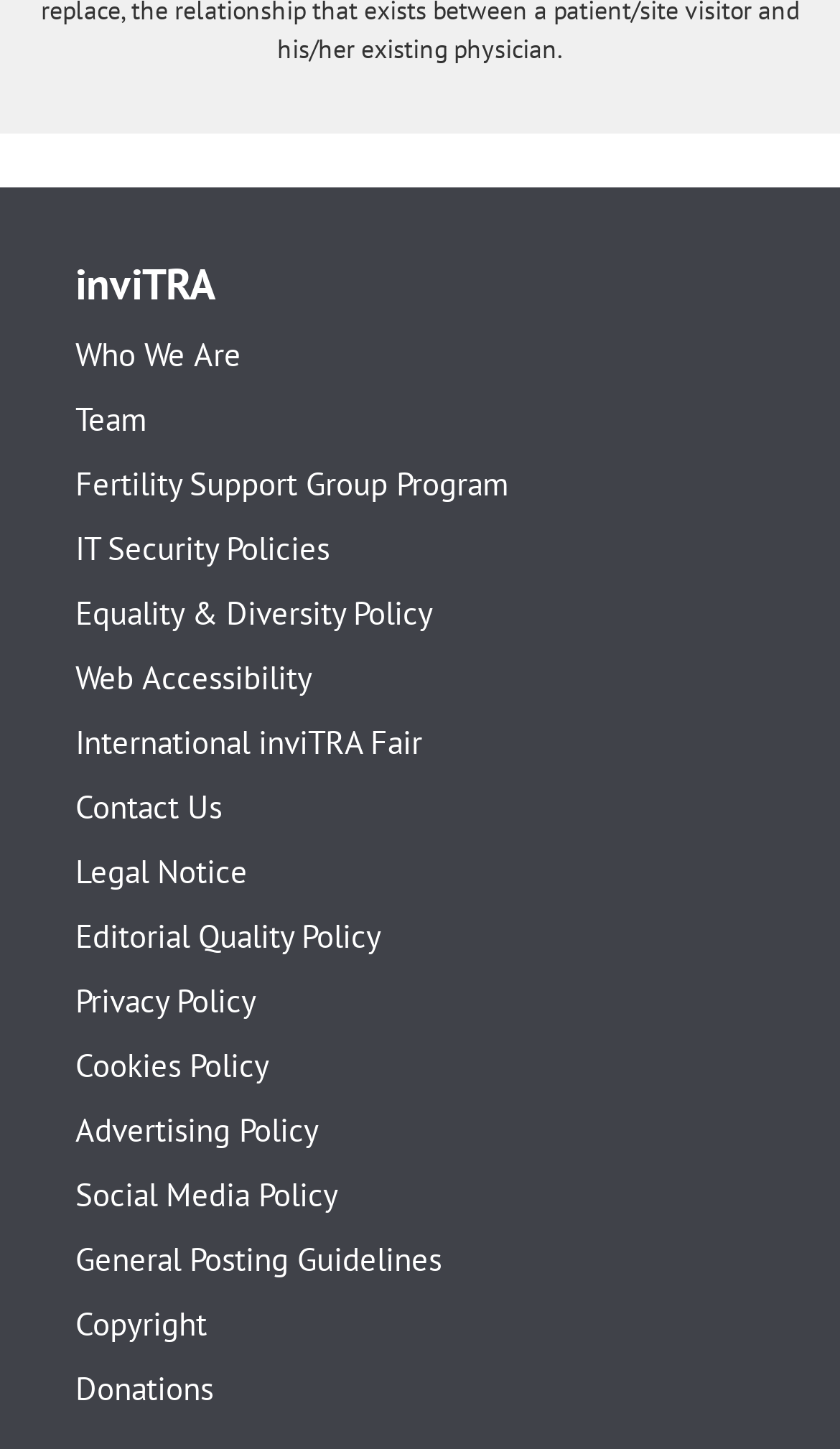Identify the bounding box coordinates for the region to click in order to carry out this instruction: "View the International inviTRA Fair page". Provide the coordinates using four float numbers between 0 and 1, formatted as [left, top, right, bottom].

[0.09, 0.501, 0.91, 0.524]